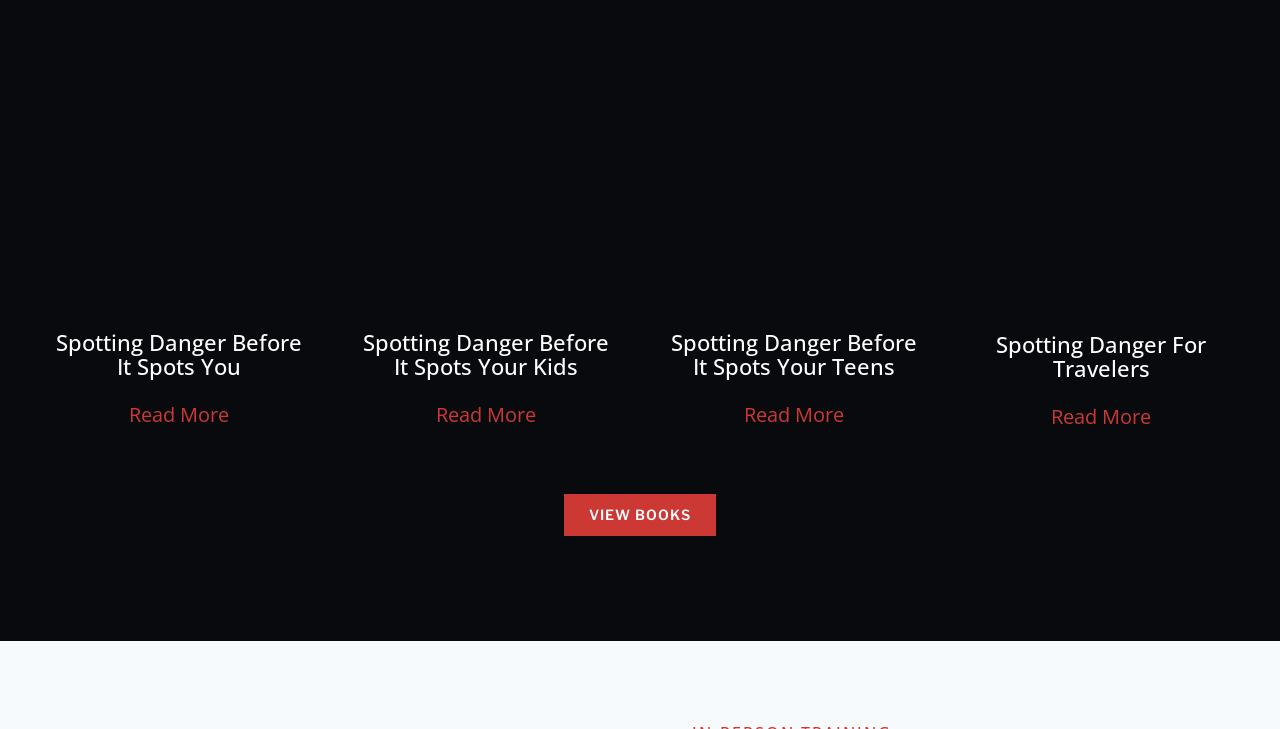Can you look at the image and give a comprehensive answer to the question:
What is the theme of the webpage?

By analyzing the headings and links on the page, I found that the theme of the webpage is related to safety and awareness, specifically about spotting danger in different situations. This suggests that the webpage is intended to educate or inform users about potential dangers and how to avoid them.